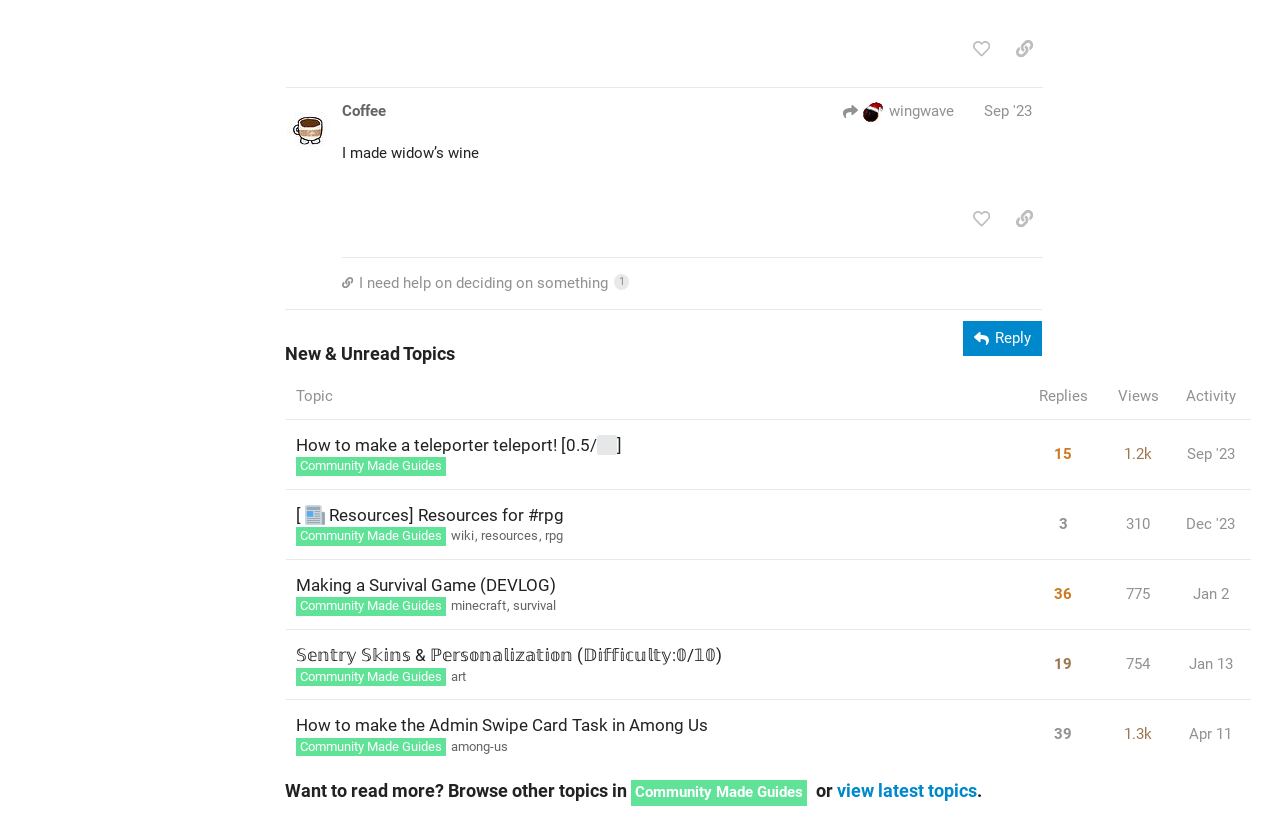Find and specify the bounding box coordinates that correspond to the clickable region for the instruction: "reply to the post".

[0.752, 0.388, 0.814, 0.43]